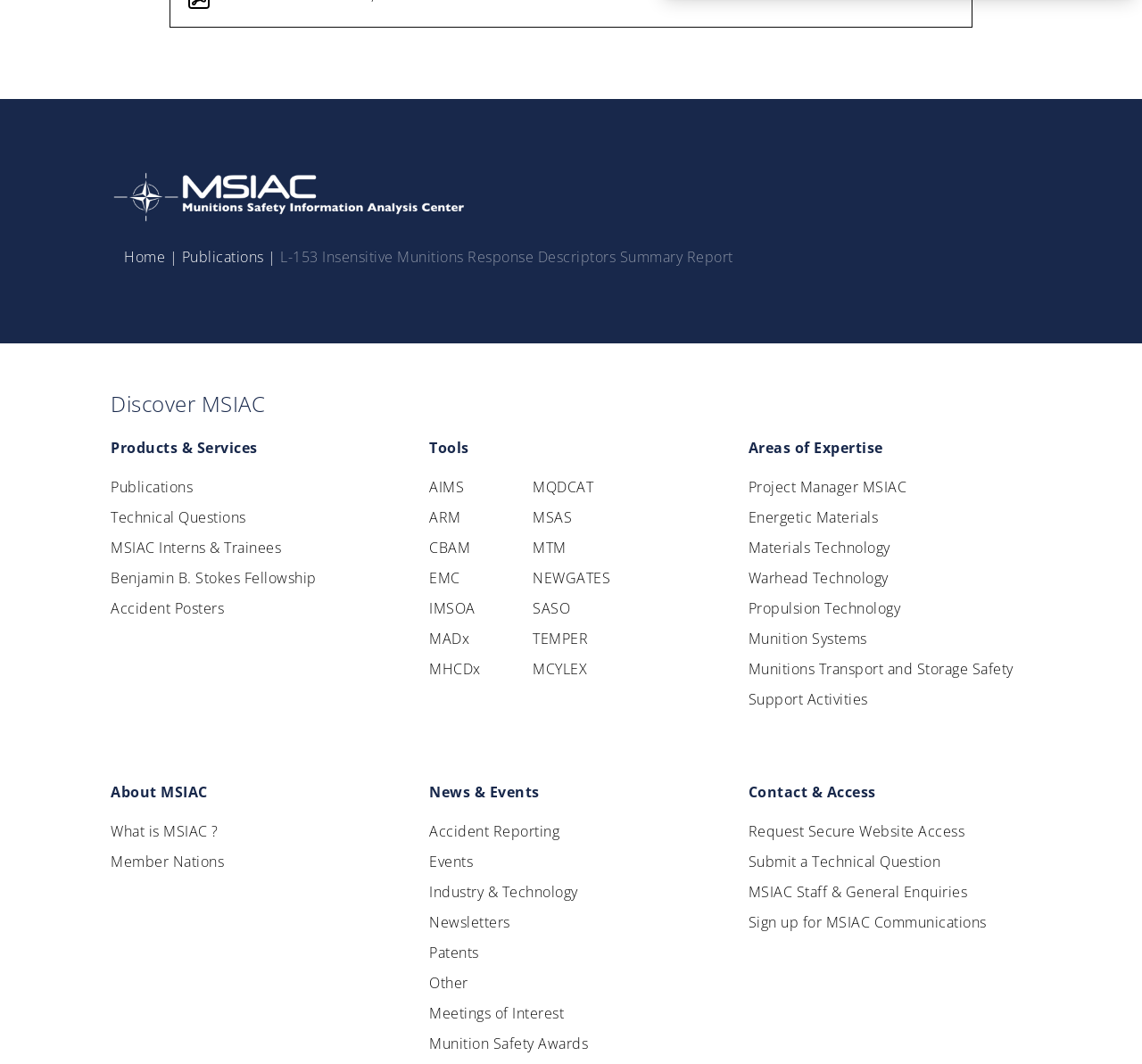Specify the bounding box coordinates (top-left x, top-left y, bottom-right x, bottom-right y) of the UI element in the screenshot that matches this description: Sign up for MSIAC Communications

[0.655, 0.858, 0.864, 0.876]